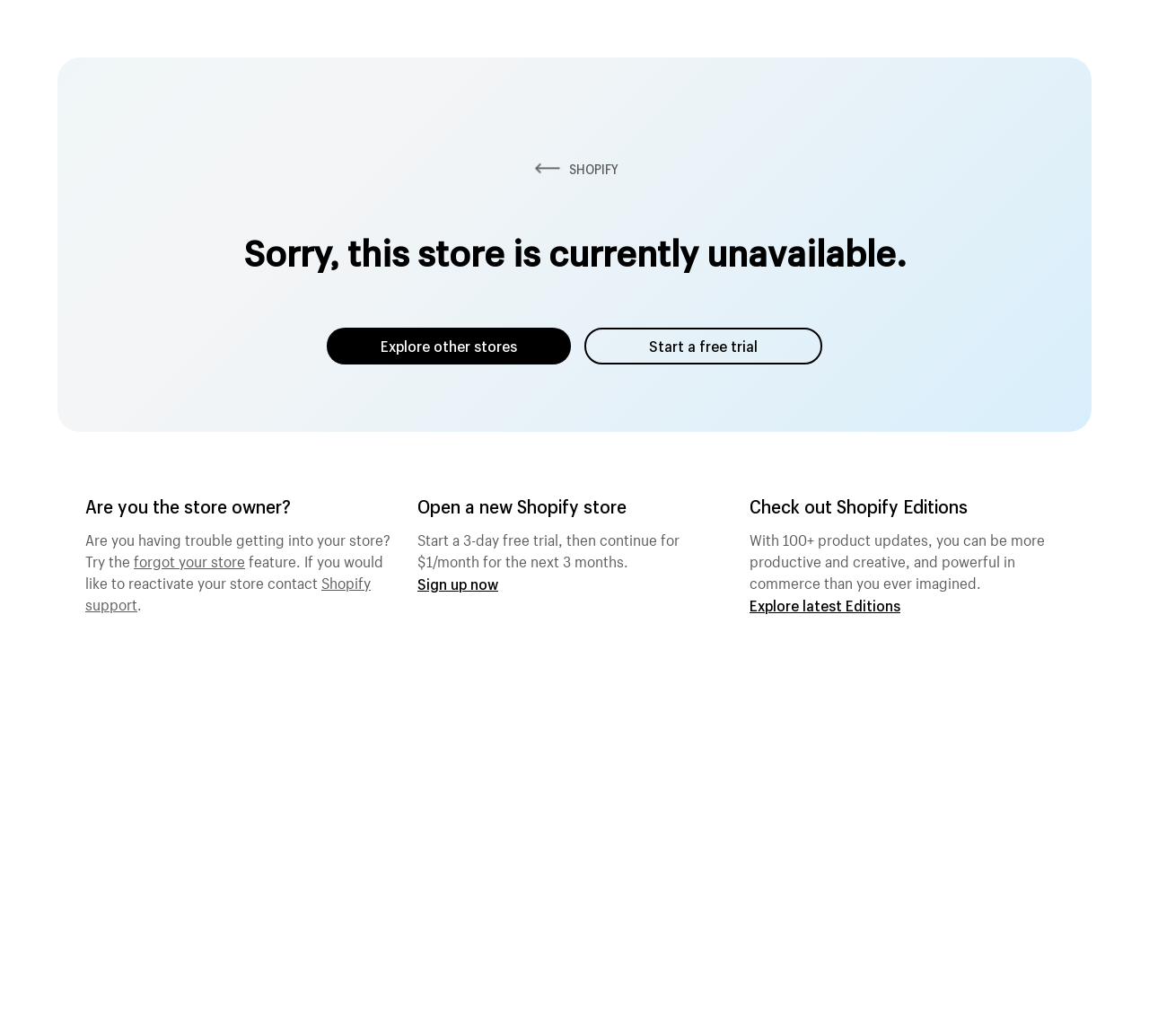How can the store owner regain access?
Refer to the image and provide a one-word or short phrase answer.

Try the forgot password feature